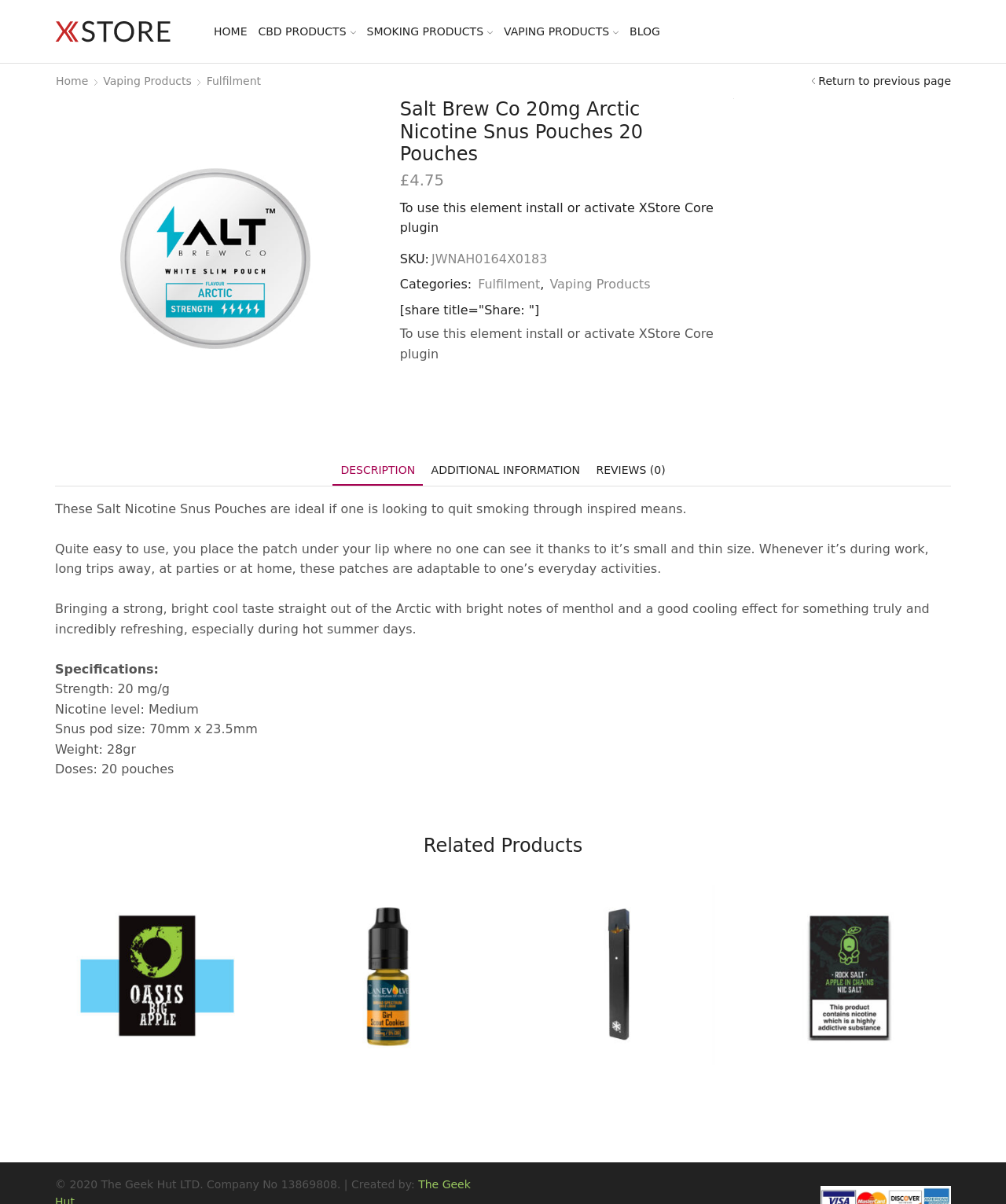Refer to the screenshot and answer the following question in detail:
How many pouches are in the Salt Brew Co 20mg Arctic Nicotine Snus Pouches?

The number of pouches in the Salt Brew Co 20mg Arctic Nicotine Snus Pouches can be found in the specifications section of the product information, where it is listed as 'Doses: 20 pouches'.